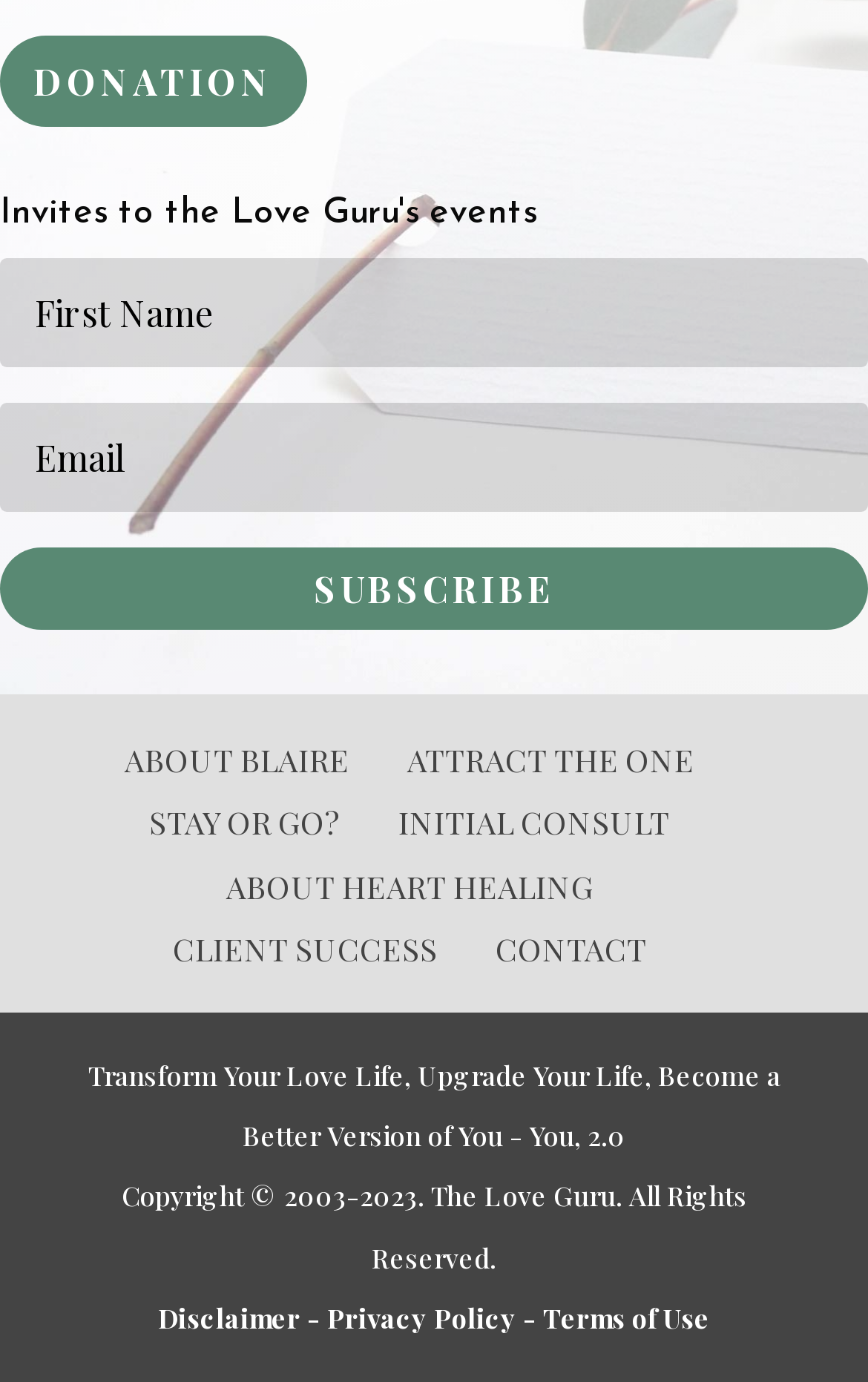Provide the bounding box coordinates of the HTML element this sentence describes: "Attract The One". The bounding box coordinates consist of four float numbers between 0 and 1, i.e., [left, top, right, bottom].

[0.469, 0.535, 0.8, 0.566]